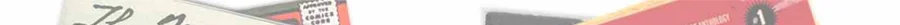Write a descriptive caption for the image, covering all notable aspects.

This image features a stylized depiction of a calendar page and a prominent red number "1," suggesting an important date or event. The calendar appears designed with a modern aesthetic, characterized by bold colors and clean lines, evoking a sense of urgency or significance related to the upcoming second season of "Better Call Saul." This visual context aligns with the anticipation surrounding the show's return, scheduled for early 2016, stirring excitement among fans eager to see the next developments in Jimmy McGill's journey. The overall design integrates elements of both drama and anticipation, encapsulating the essence of the series.